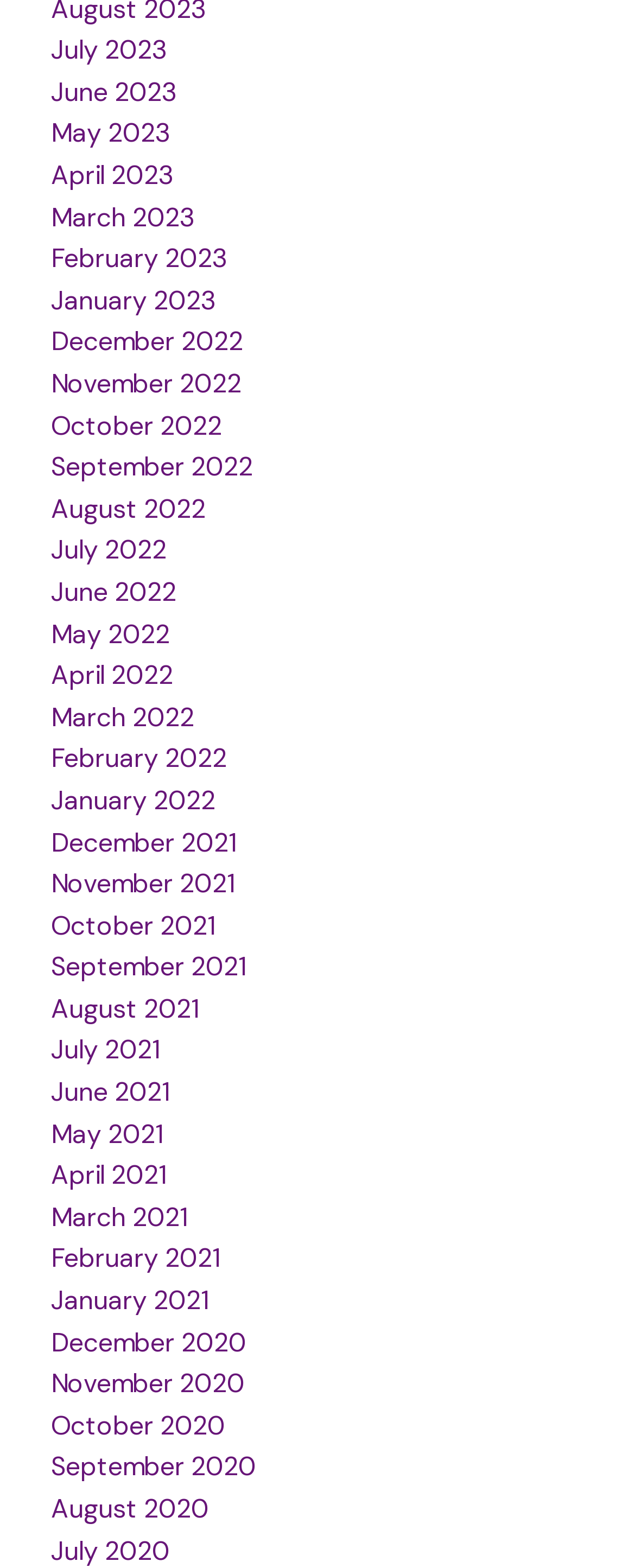What is the earliest month listed?
Offer a detailed and exhaustive answer to the question.

I determined the earliest month listed by examining the links provided on the webpage. The links are organized in a chronological order, with the earliest months appearing at the bottom. The last link is 'July 2020', which indicates that it is the earliest month listed.